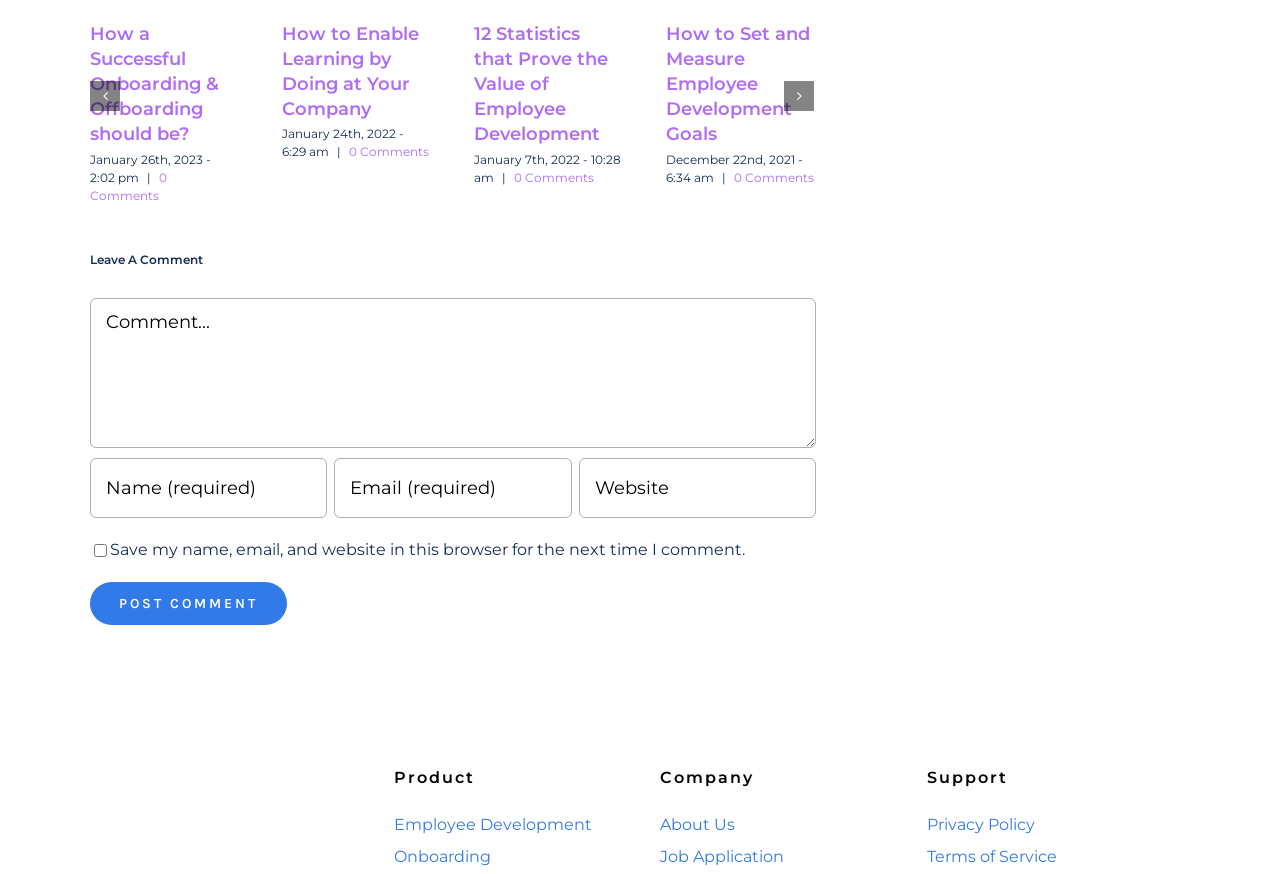What is the category of the link 'Employee Development'?
Refer to the image and respond with a one-word or short-phrase answer.

Product